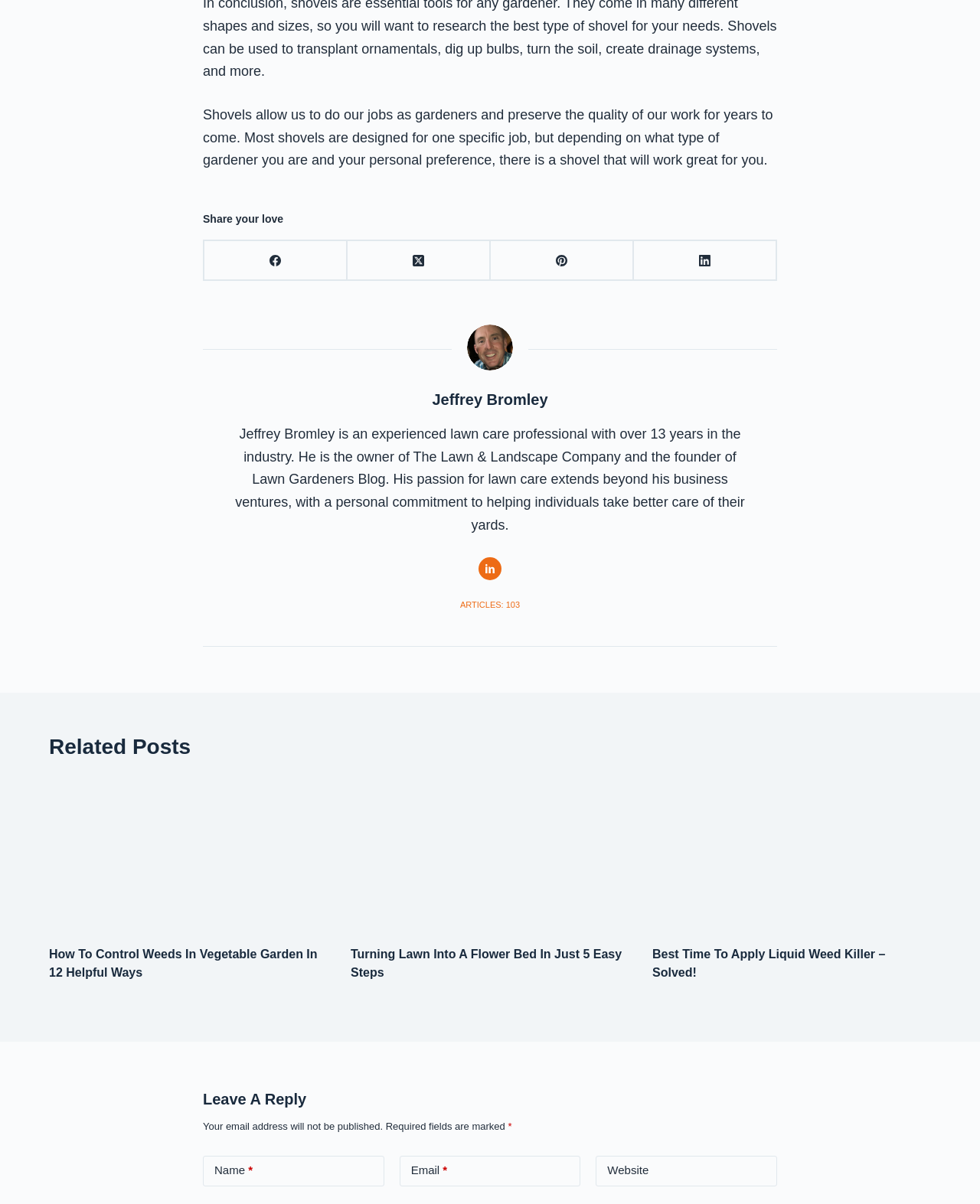Based on what you see in the screenshot, provide a thorough answer to this question: Who is the author of the article?

The author of the article is Jeffrey Bromley, which can be found by looking at the heading 'Jeffrey Bromley' and the description below it, which mentions that he is the owner of The Lawn & Landscape Company and the founder of Lawn Gardeners Blog.